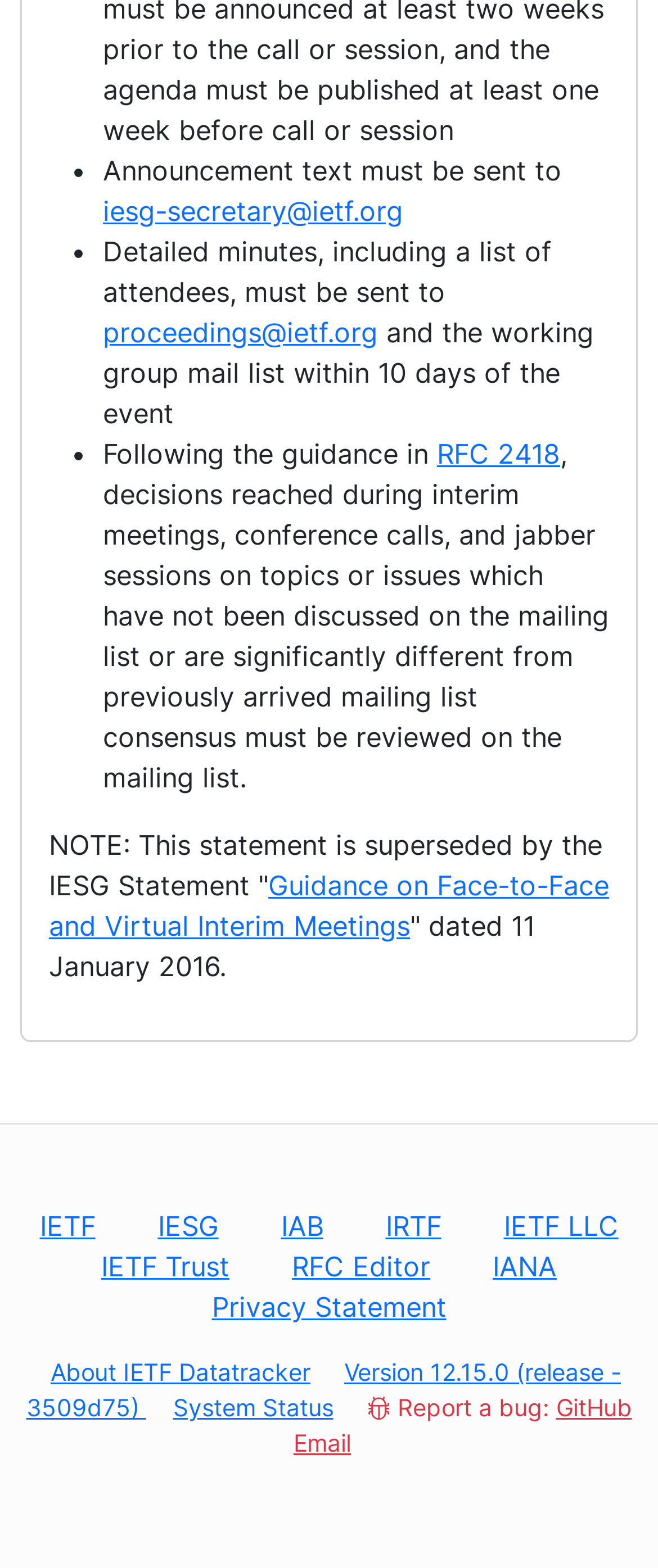Locate the bounding box for the described UI element: "Version 12.15.0 (release - 3509d75)". Ensure the coordinates are four float numbers between 0 and 1, formatted as [left, top, right, bottom].

[0.04, 0.865, 0.944, 0.906]